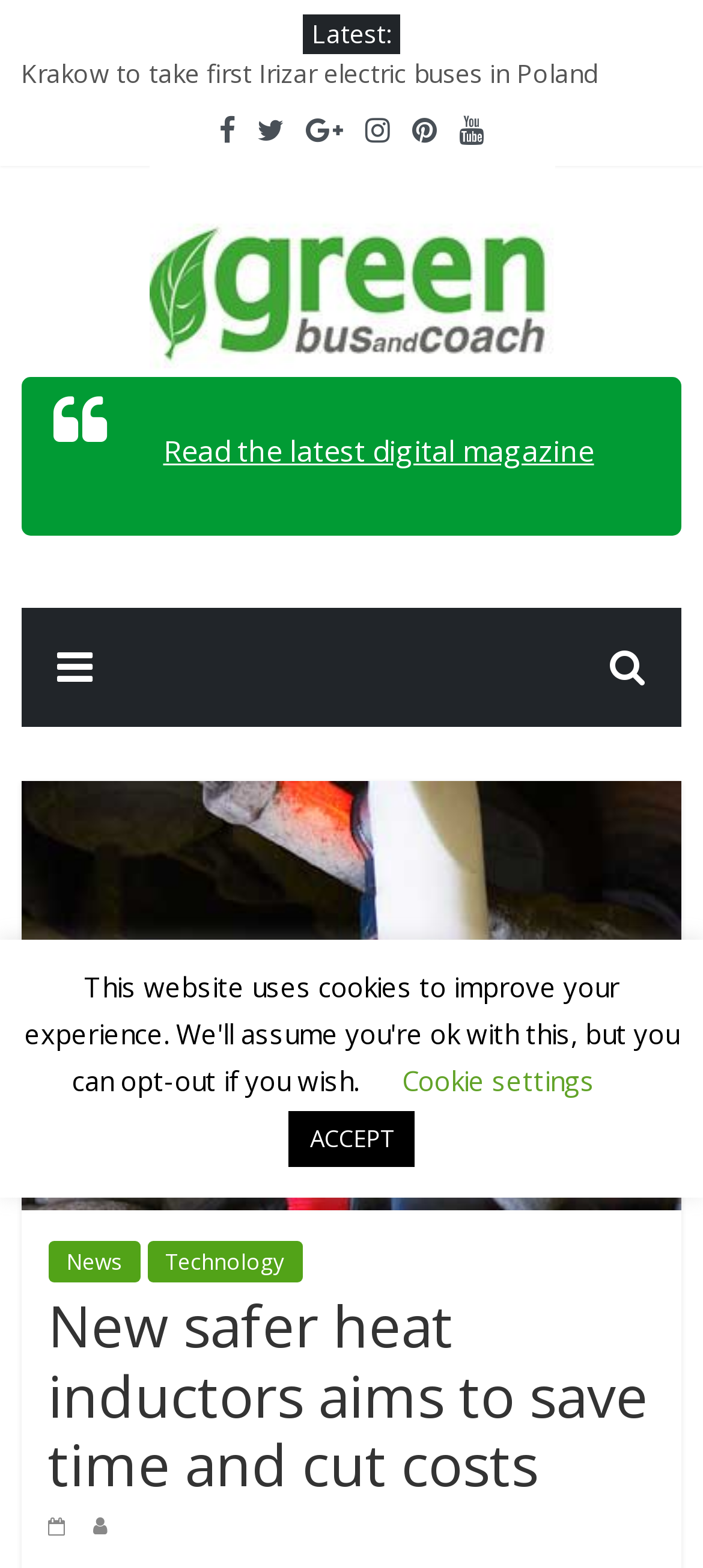Determine the bounding box coordinates of the section to be clicked to follow the instruction: "View the digital magazine". The coordinates should be given as four float numbers between 0 and 1, formatted as [left, top, right, bottom].

[0.232, 0.275, 0.845, 0.3]